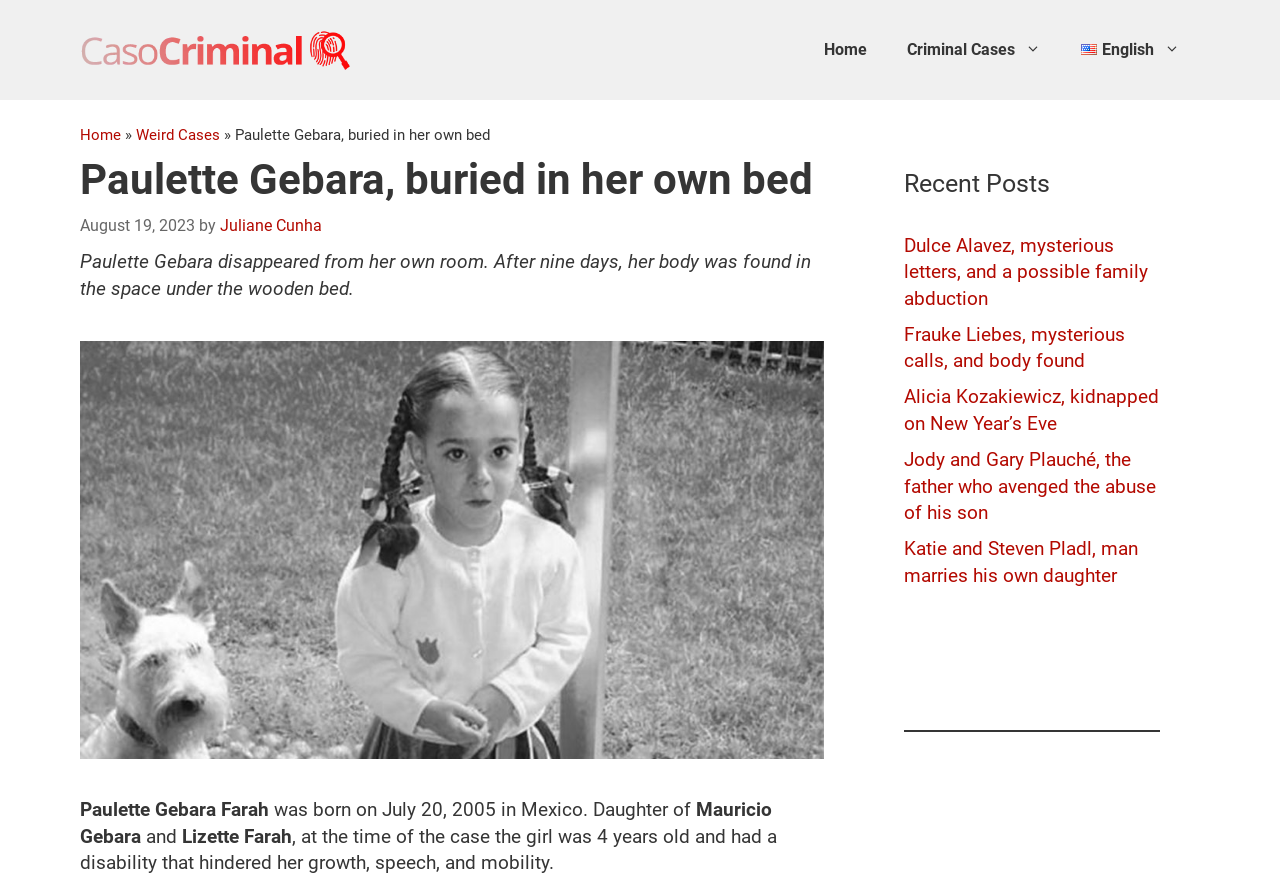Provide a one-word or one-phrase answer to the question:
Who is the author of the article?

Juliane Cunha